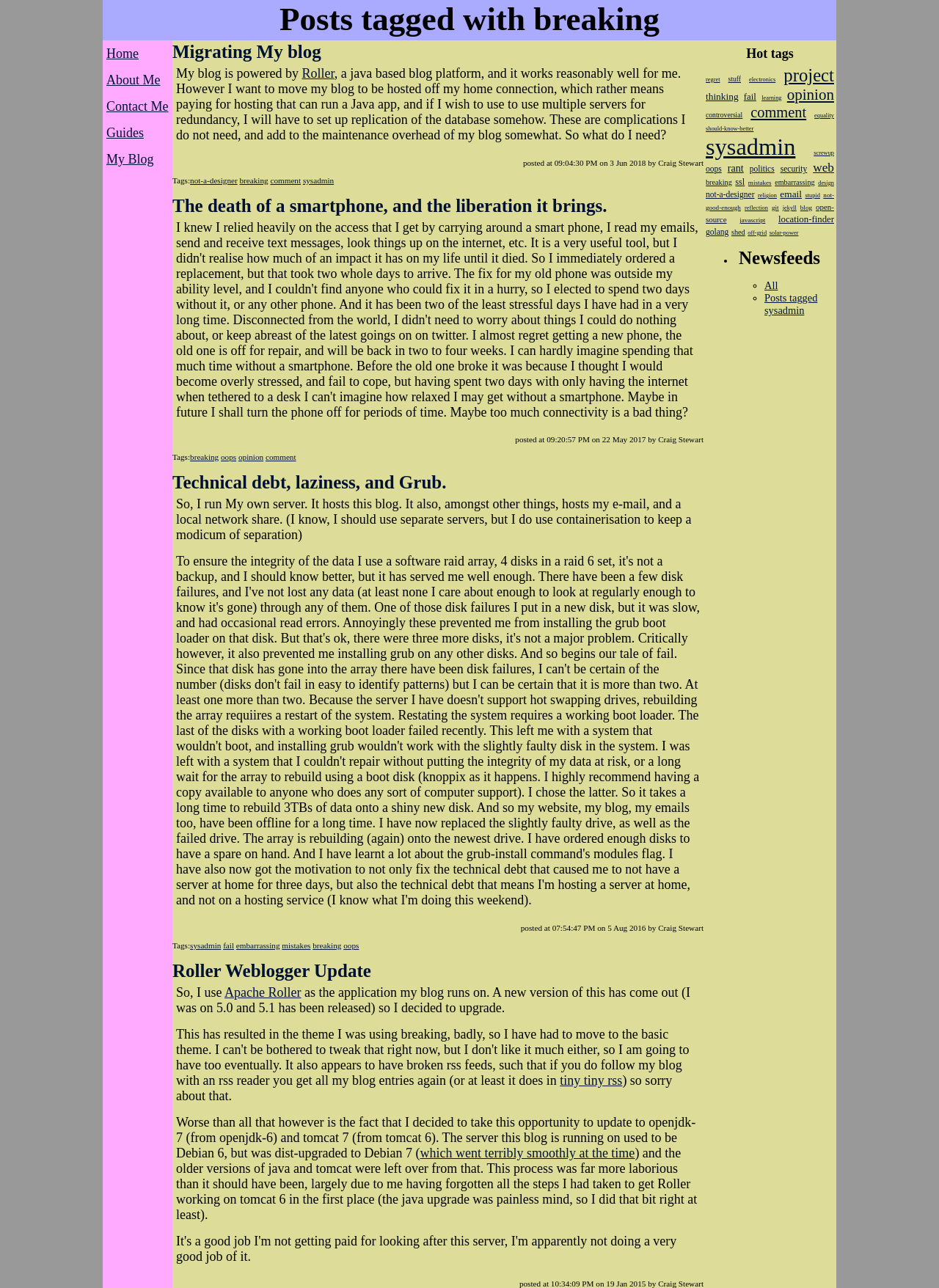How many tags are listed in the 'Hot tags' section?
Using the image as a reference, give a one-word or short phrase answer.

21